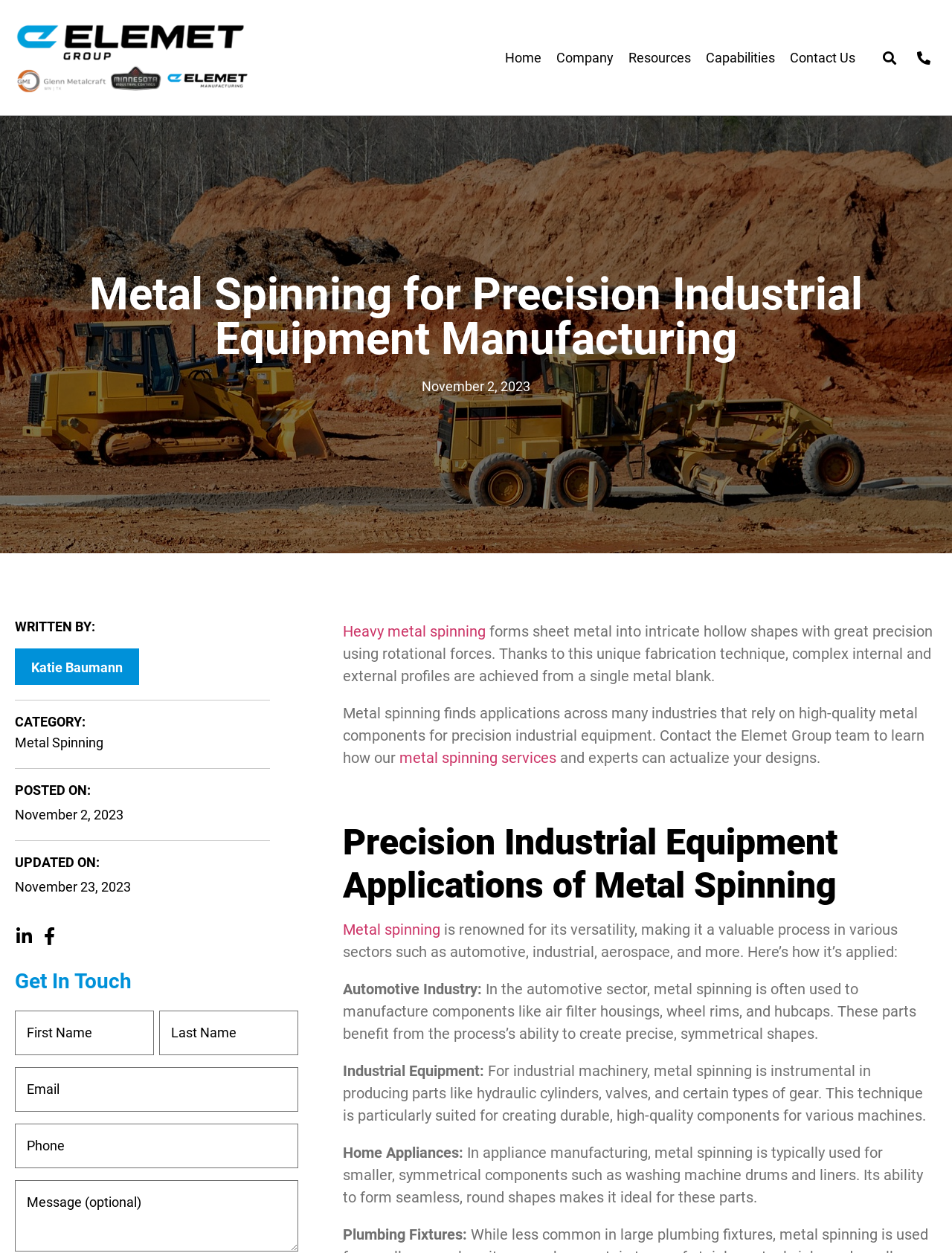Determine the bounding box coordinates for the HTML element described here: "Linkedin-in".

[0.016, 0.74, 0.034, 0.754]